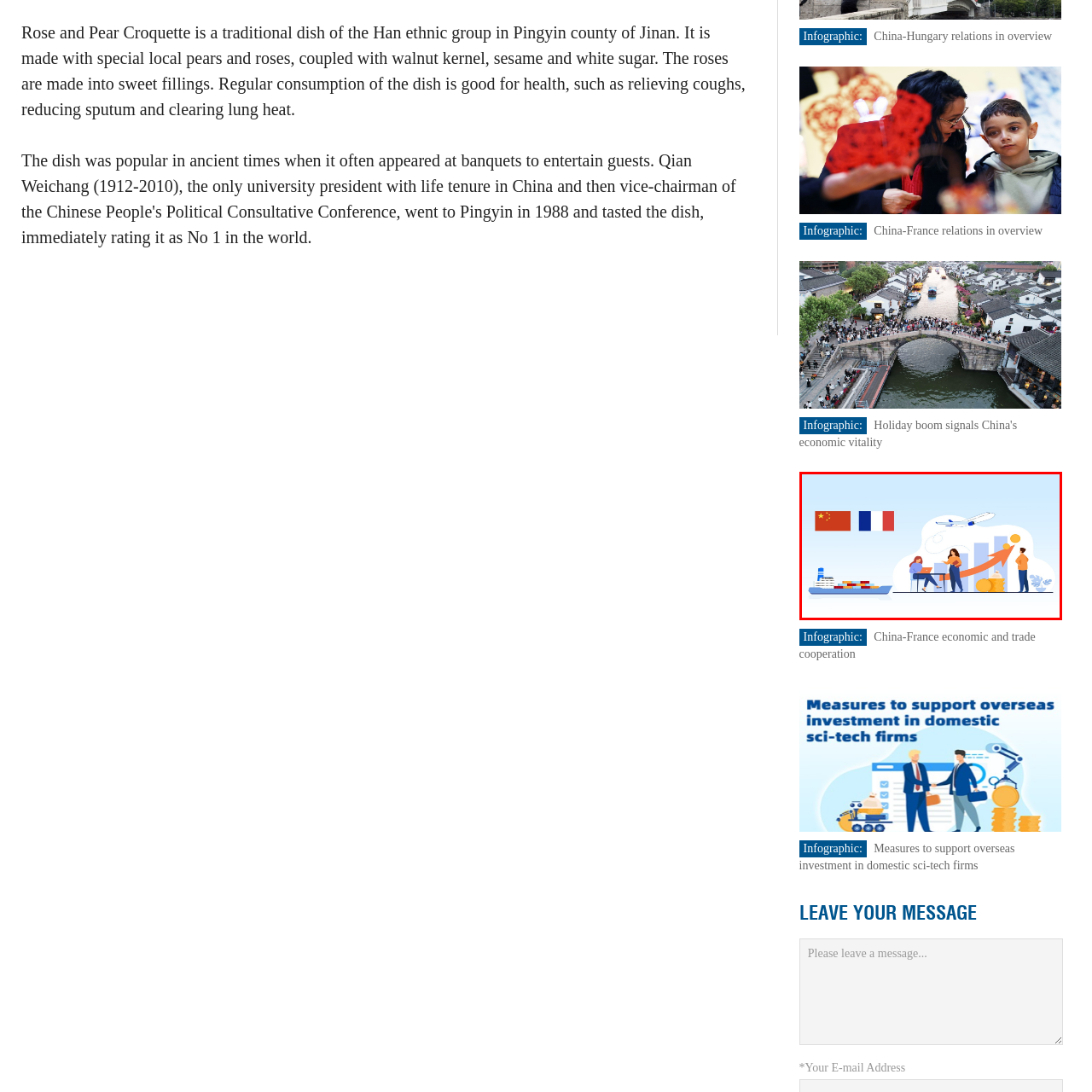Observe the section highlighted in yellow, What mode of transportation is featured in the background? 
Please respond using a single word or phrase.

Airplane